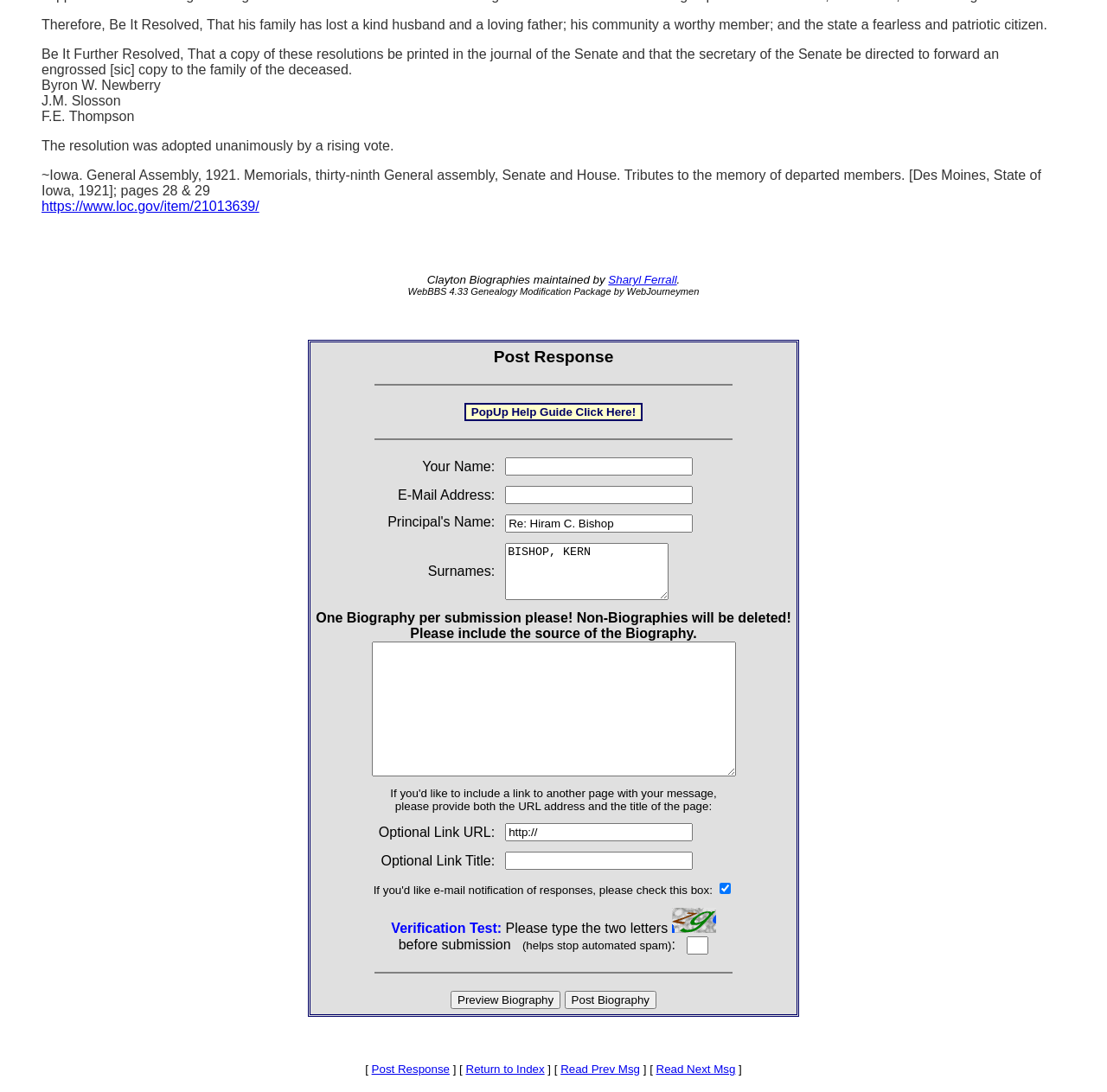Based on the element description input value="http://" name="url" value="http://", identify the bounding box of the UI element in the given webpage screenshot. The coordinates should be in the format (top-left x, top-left y, bottom-right x, bottom-right y) and must be between 0 and 1.

[0.456, 0.754, 0.626, 0.77]